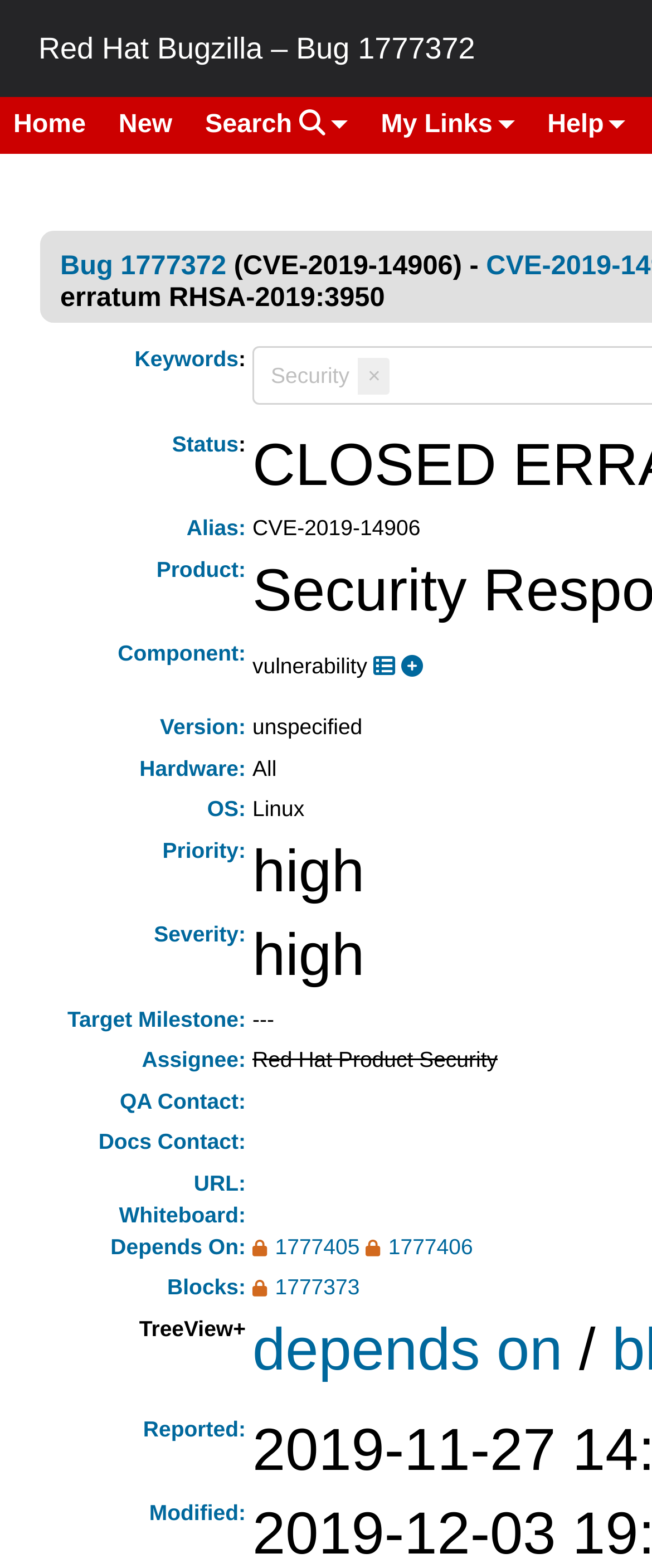Pinpoint the bounding box coordinates of the area that should be clicked to complete the following instruction: "View bug details". The coordinates must be given as four float numbers between 0 and 1, i.e., [left, top, right, bottom].

[0.092, 0.16, 0.347, 0.18]